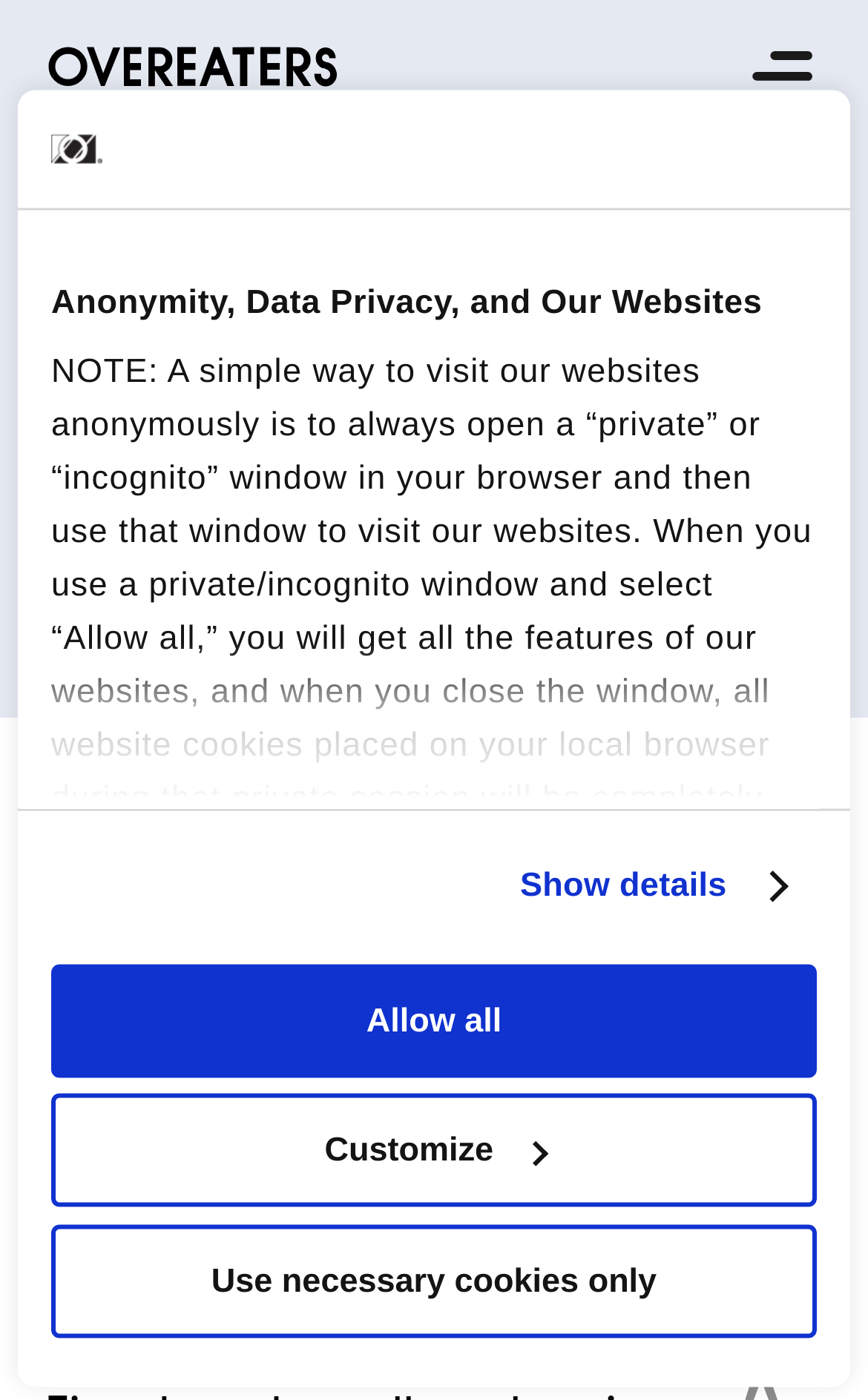What is the action of the button?
Answer the question with a detailed explanation, including all necessary information.

I found the answer by looking at the button element, which displays the text 'Use necessary cookies only', suggesting that this is the action that the button performs.